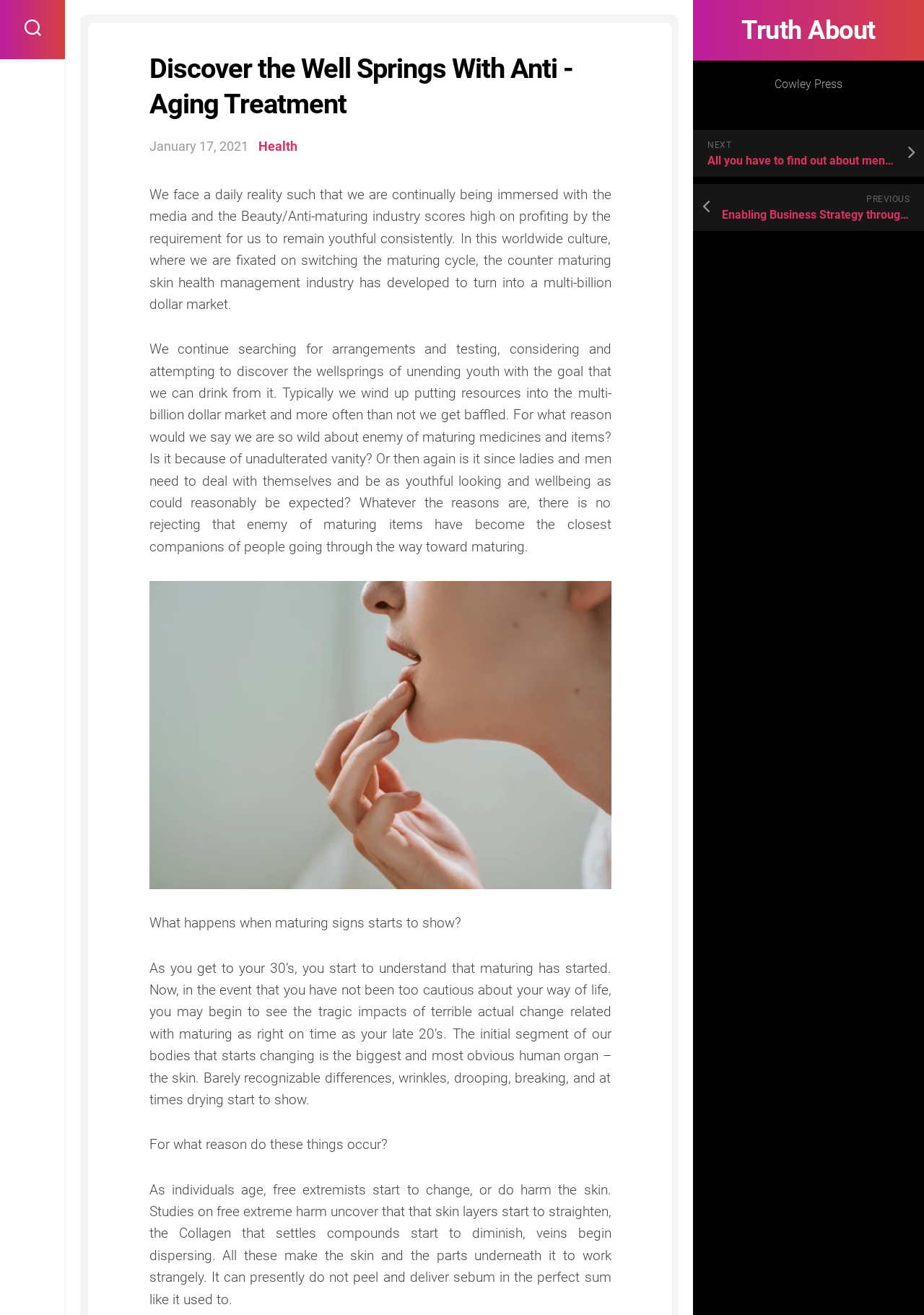Bounding box coordinates should be provided in the format (top-left x, top-left y, bottom-right x, bottom-right y) with all values between 0 and 1. Identify the bounding box for this UI element: Truth About

[0.781, 0.009, 0.969, 0.037]